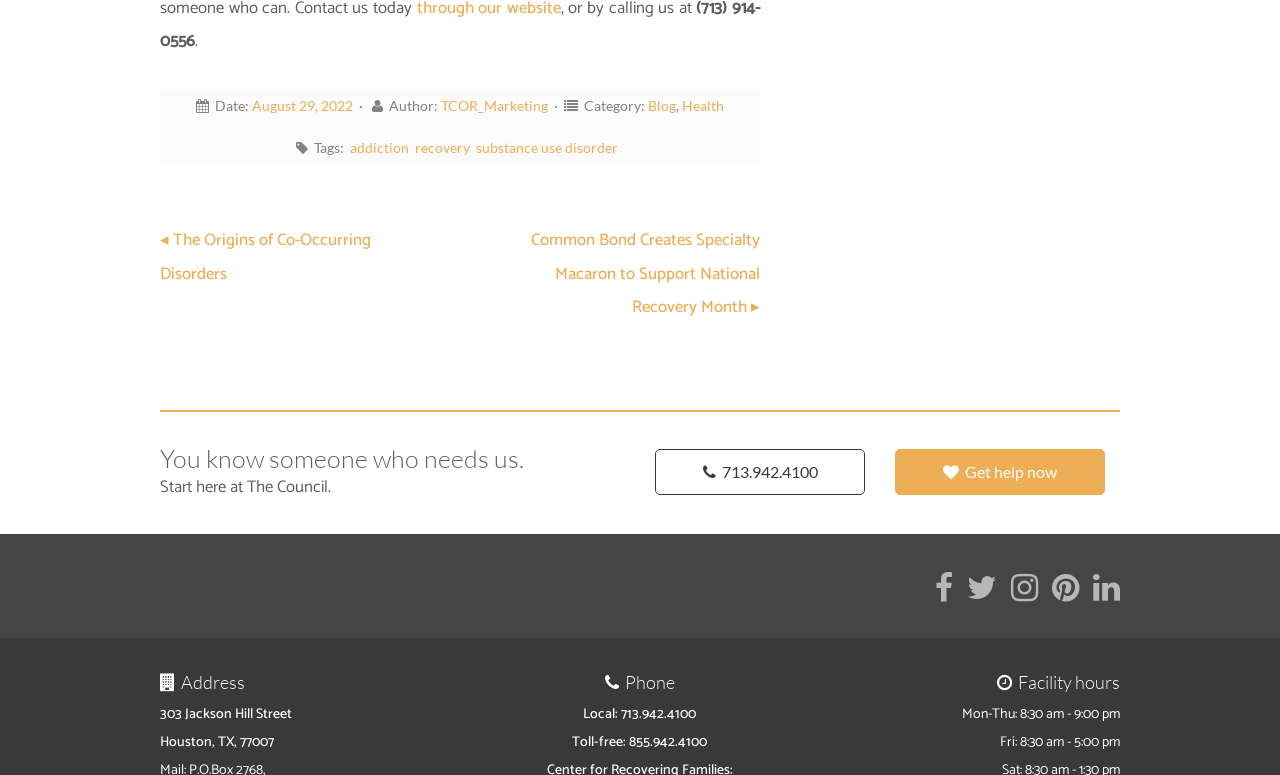Identify the bounding box coordinates of the element that should be clicked to fulfill this task: "Click the link to view the previous post". The coordinates should be provided as four float numbers between 0 and 1, i.e., [left, top, right, bottom].

[0.125, 0.293, 0.29, 0.371]